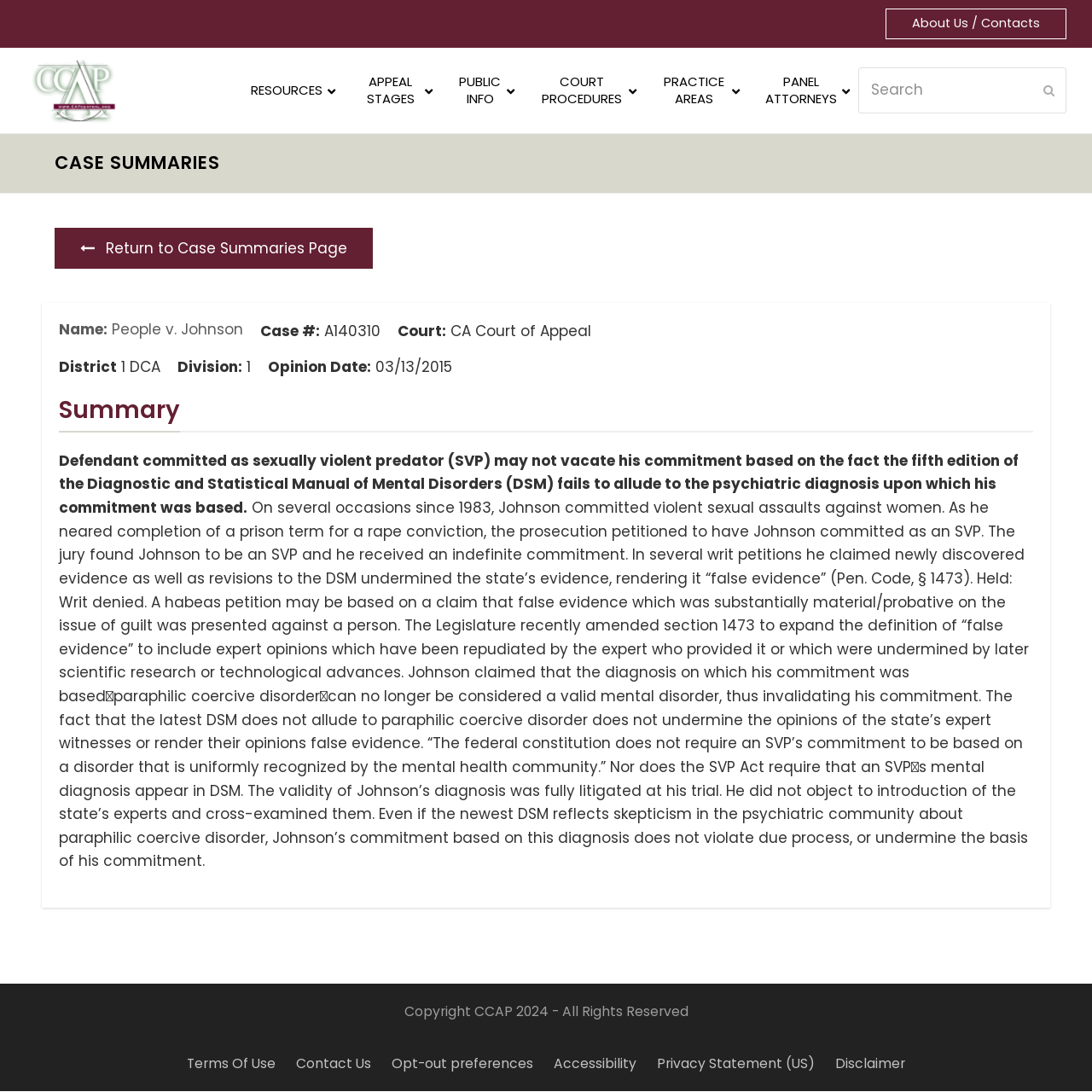Write an exhaustive caption that covers the webpage's main aspects.

The webpage is about a court case, specifically "People v. Johnson", with a focus on the summary of the case. At the top, there is a navigation menu with links to "About Us / Contacts", "CCAP", and a search bar. Below the navigation menu, there is a main content area with a header that reads "CASE SUMMARIES". 

On the left side of the main content area, there is a link to "Return to Case Summaries Page". Below this link, there are several lines of text that provide information about the case, including the name "People v. Johnson", case number "A140310", court "CA Court of Appeal", district "1 DCA", and opinion date "03/13/2015". 

To the right of this information, there is a summary of the case, which is a lengthy text that describes the details of the case, including the defendant's commitment as a sexually violent predator and his attempts to vacate his commitment based on changes to the Diagnostic and Statistical Manual of Mental Disorders.

At the bottom of the page, there is a footer area with a copyright notice "Copyright CCAP 2024 - All Rights Reserved" and a navigation menu with links to "Terms Of Use", "Contact Us", "Opt-out preferences", "Accessibility", "Privacy Statement (US)", and "Disclaimer".